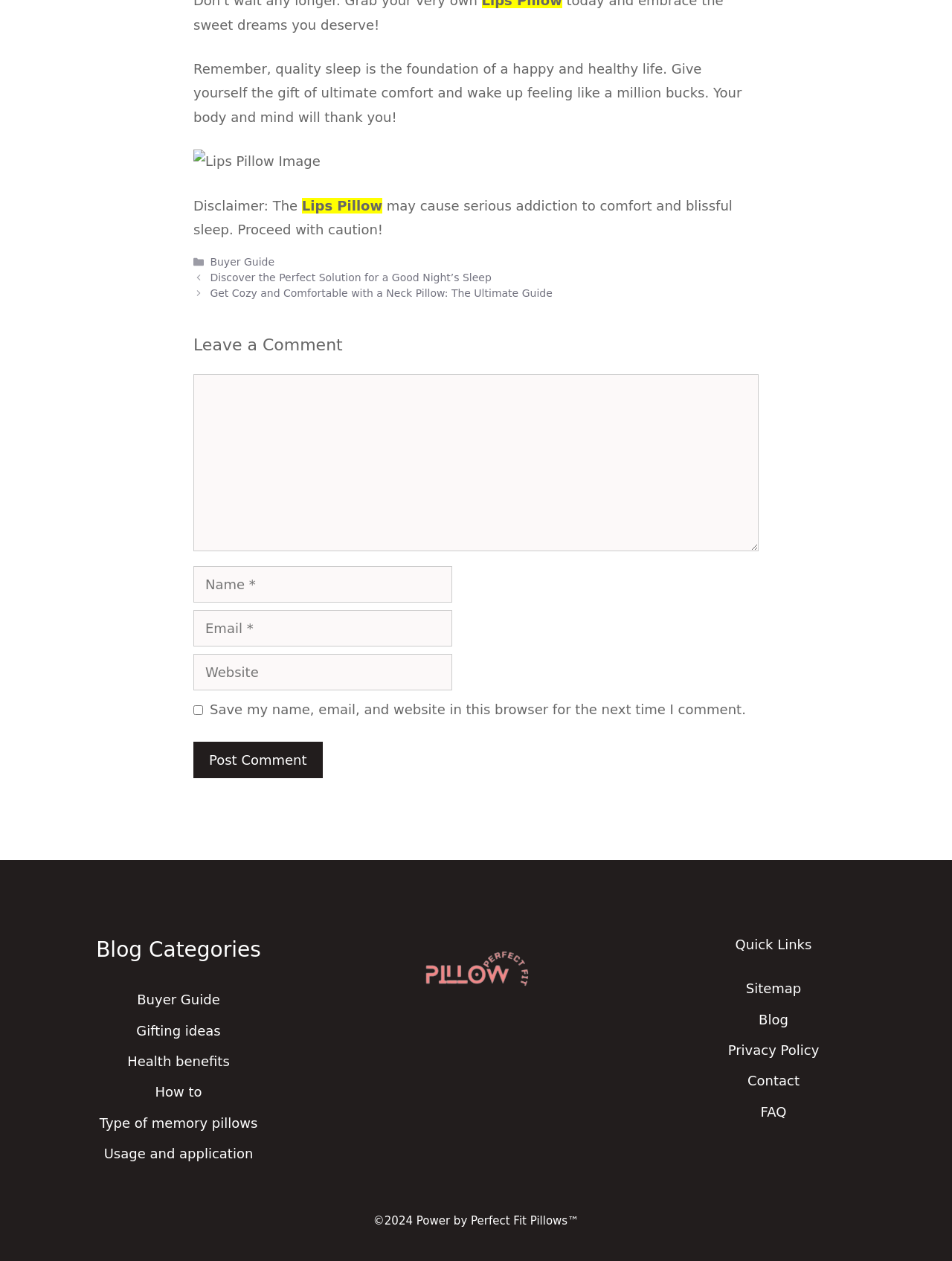Determine the bounding box coordinates for the area that should be clicked to carry out the following instruction: "Click the 'Post Comment' button".

[0.203, 0.588, 0.339, 0.617]